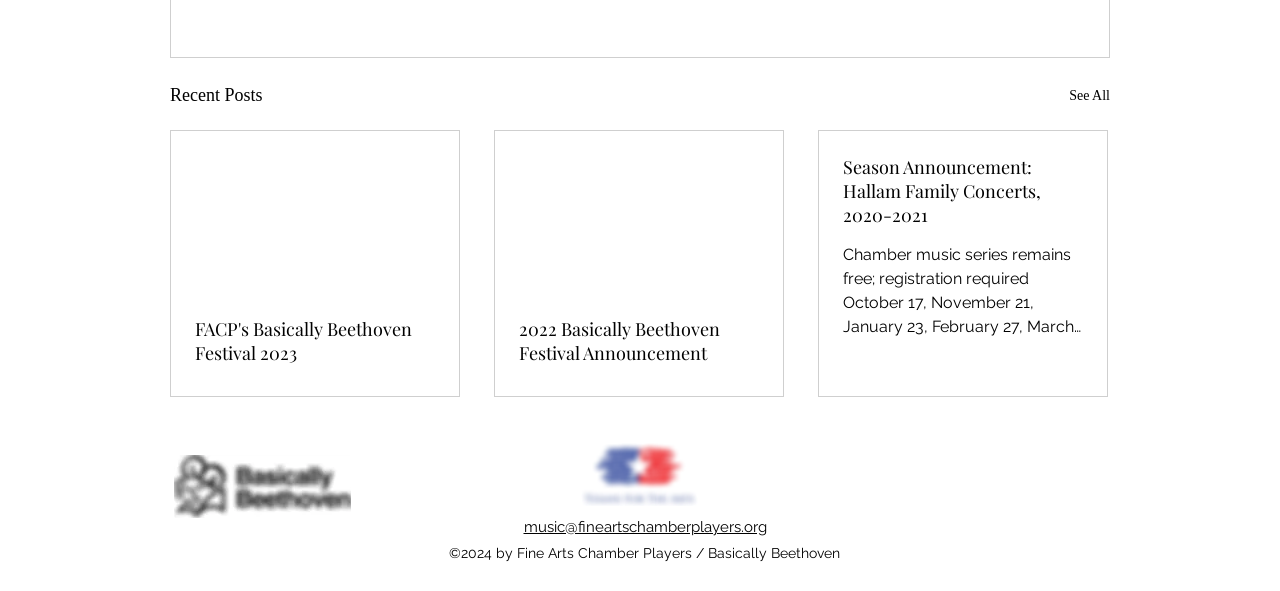What is the year of the copyright?
Give a single word or phrase as your answer by examining the image.

2024